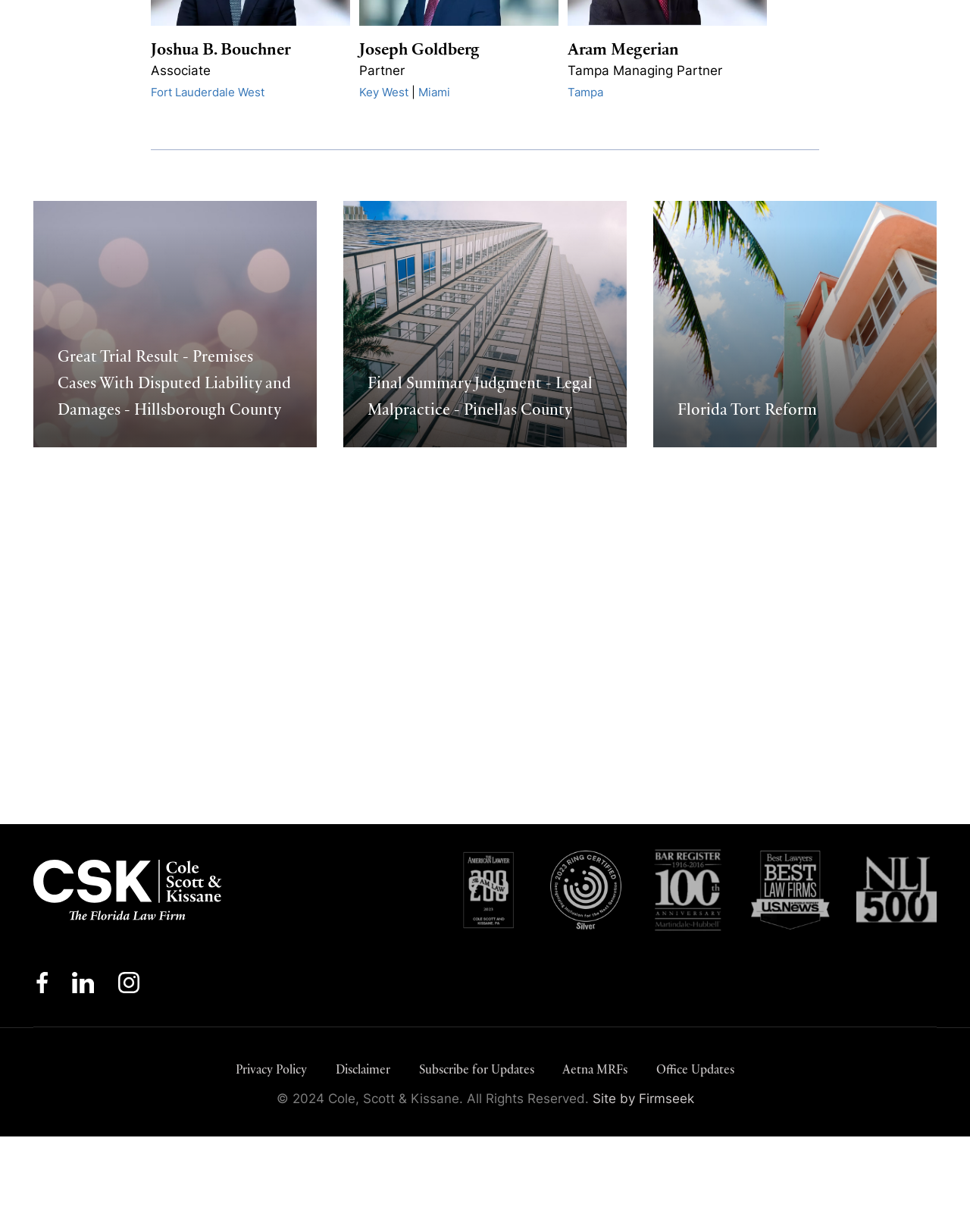Find the bounding box coordinates for the area you need to click to carry out the instruction: "Visit the Facebook page of Cole, Scott & Kissane, P.A.". The coordinates should be four float numbers between 0 and 1, indicated as [left, top, right, bottom].

[0.034, 0.786, 0.053, 0.815]